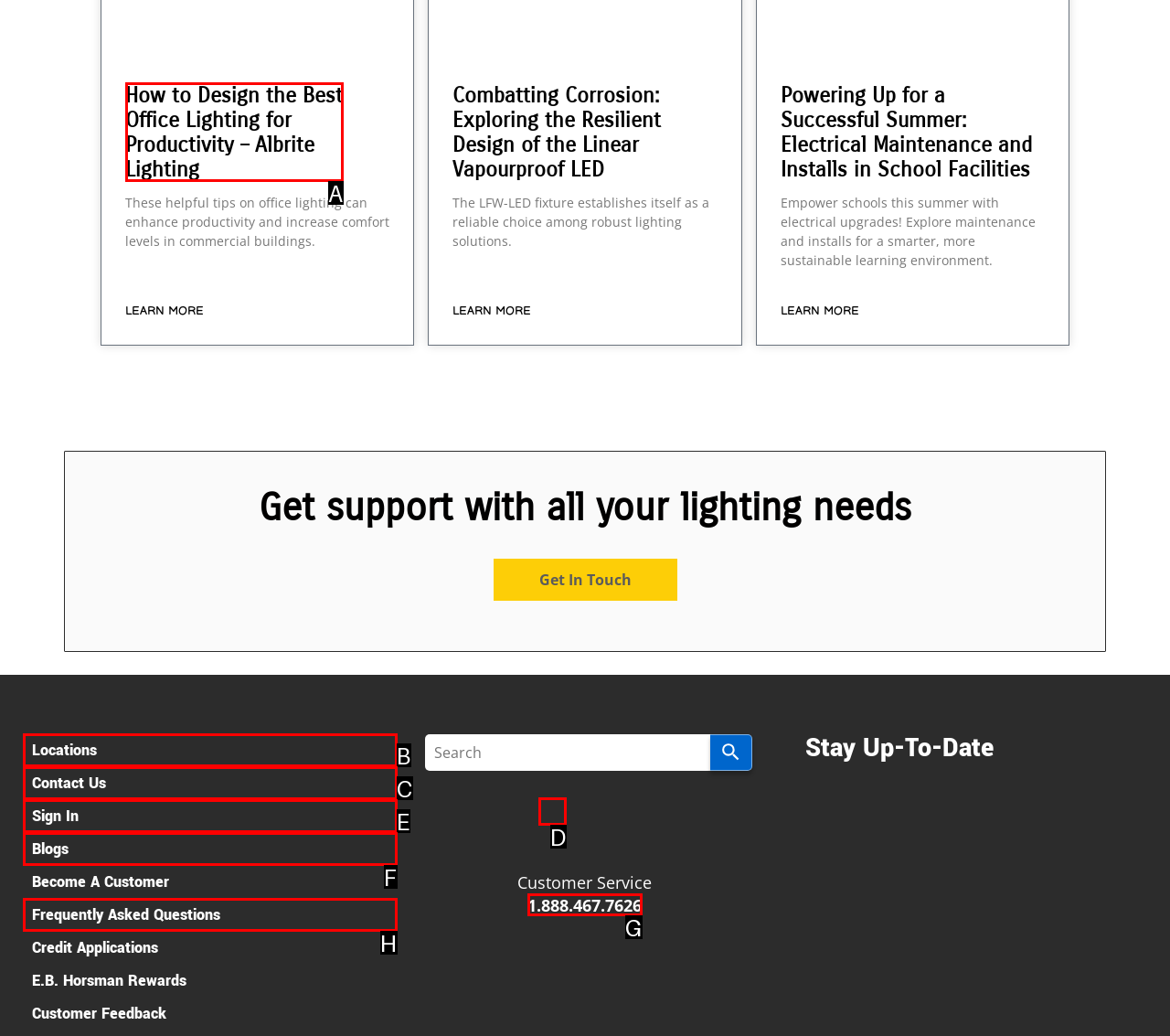Identify the HTML element that best fits the description: 1.888.467.7626. Respond with the letter of the corresponding element.

G